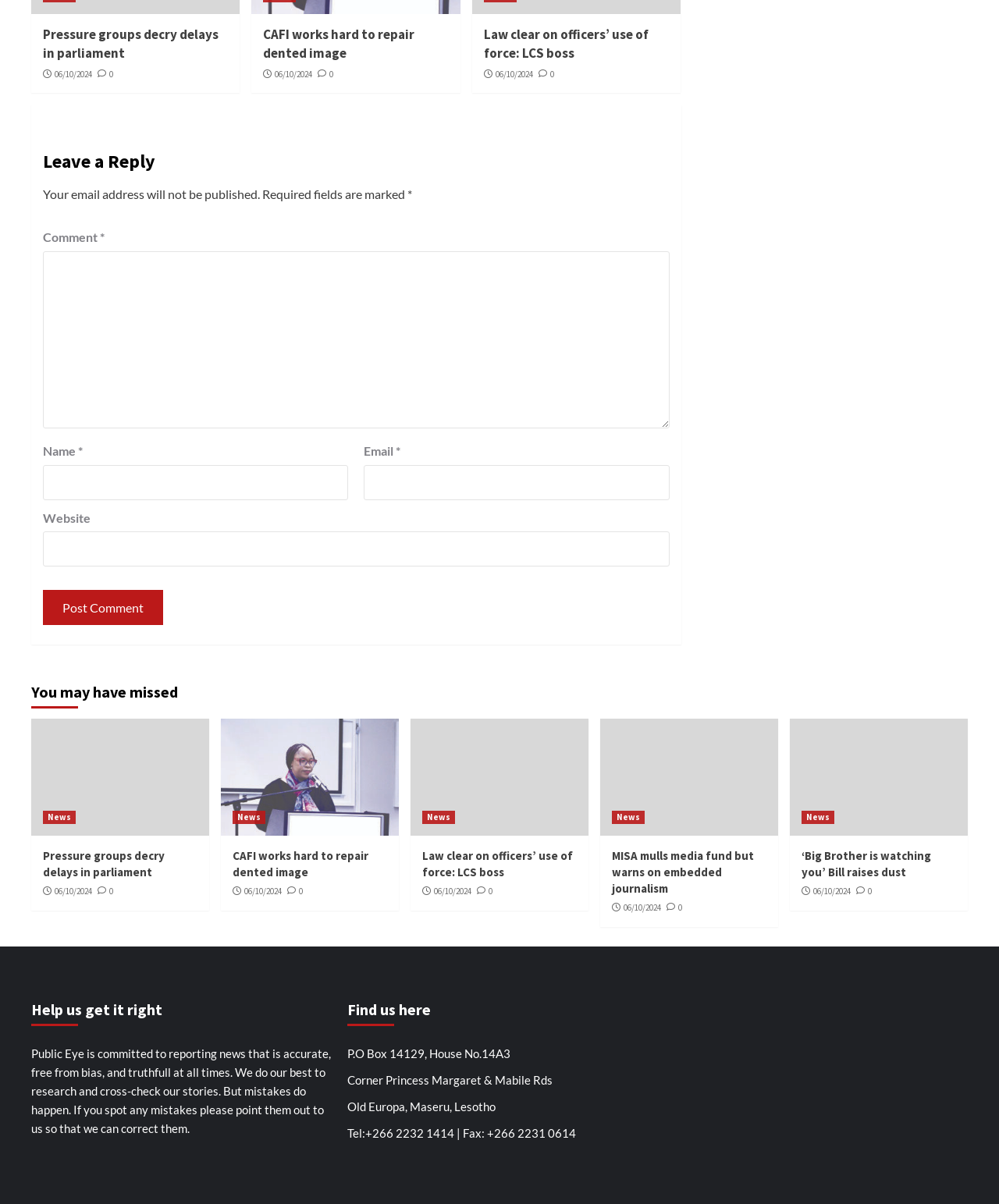Determine the bounding box coordinates for the UI element matching this description: "parent_node: Comment * name="comment"".

[0.043, 0.209, 0.67, 0.356]